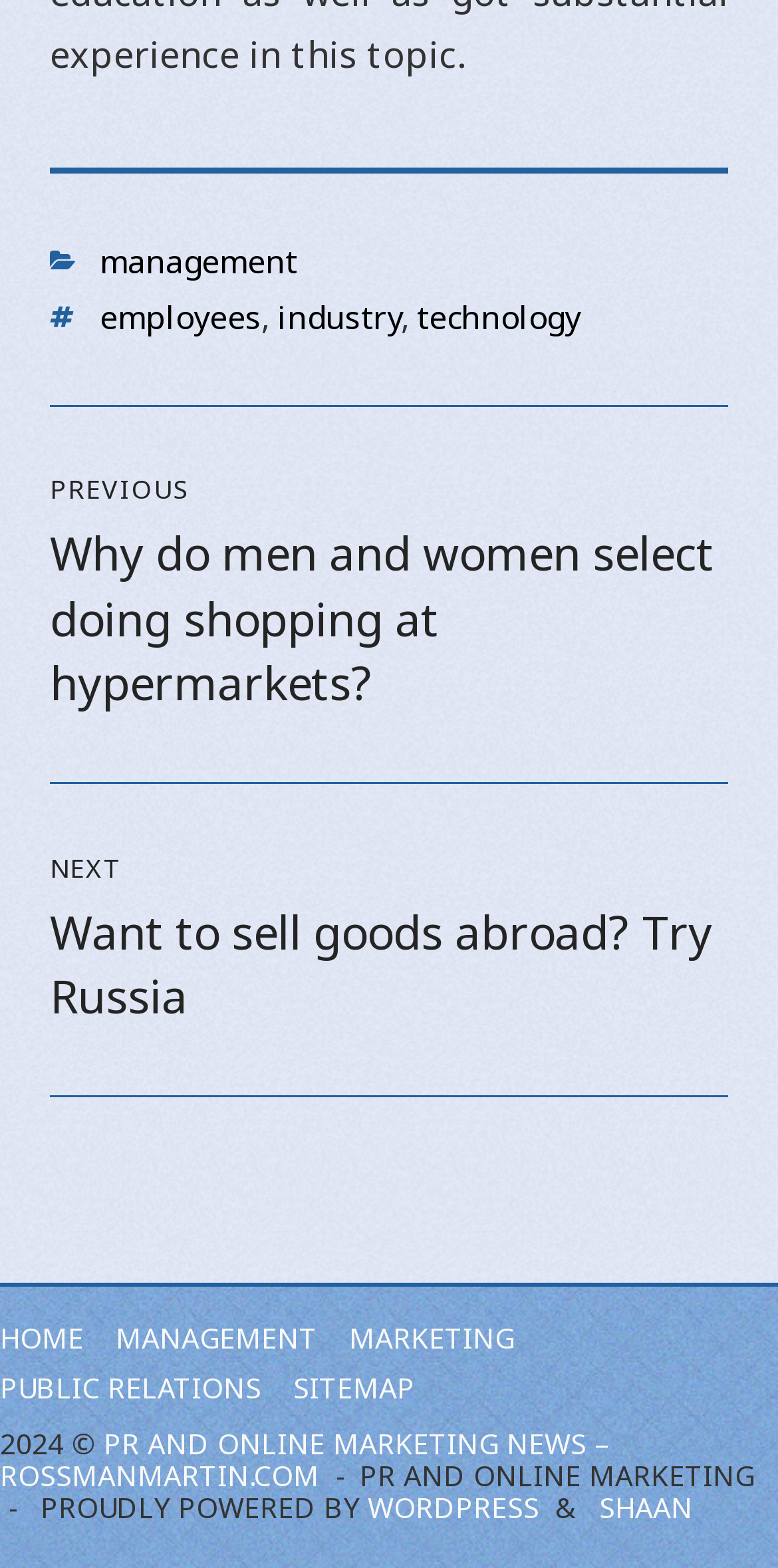Locate the bounding box coordinates of the element's region that should be clicked to carry out the following instruction: "go to management". The coordinates need to be four float numbers between 0 and 1, i.e., [left, top, right, bottom].

[0.128, 0.152, 0.382, 0.18]